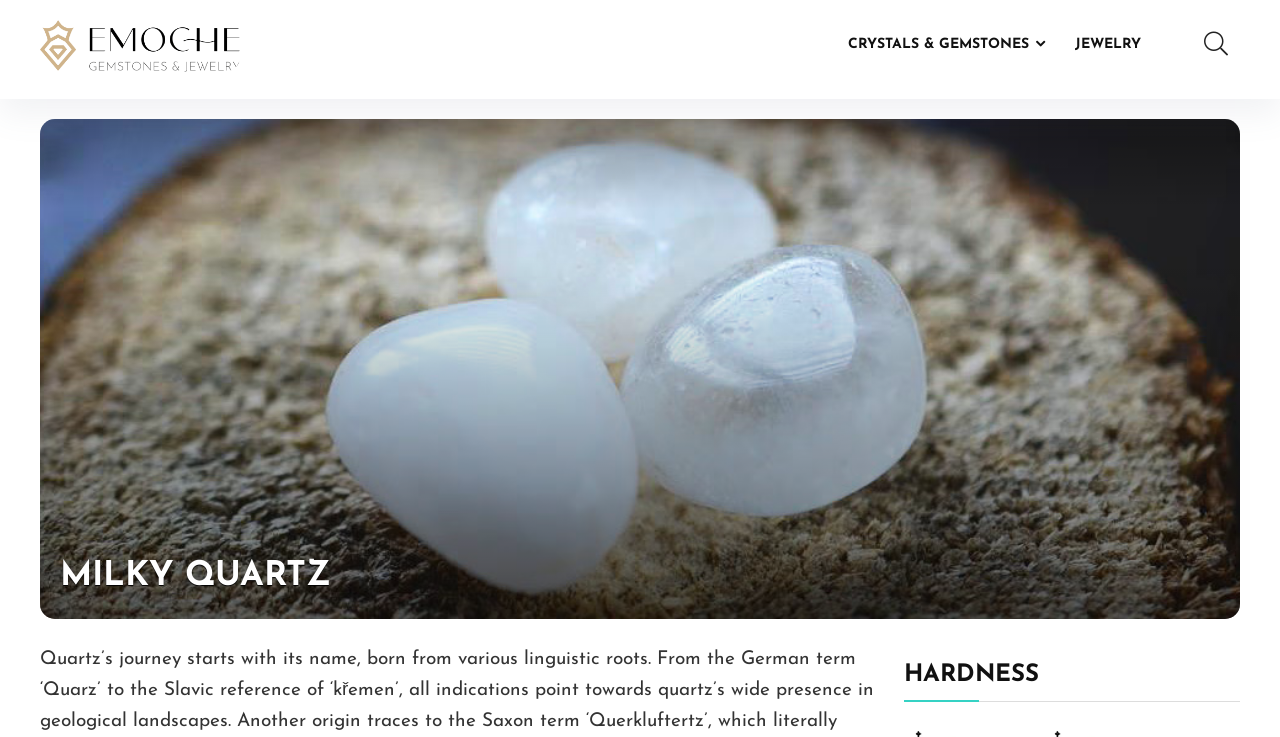Examine the screenshot and answer the question in as much detail as possible: How many main categories are there in the navigation menu?

The navigation menu can be found at the top of the page, and it contains three main categories: 'Emoche ᛜ Gemstones & Jewelry', 'CRYSTALS & GEMSTONES', and 'JEWELRY'. These categories are represented by link elements with bounding boxes of [0.031, 0.016, 0.188, 0.037], [0.651, 0.032, 0.828, 0.093], and [0.828, 0.032, 0.903, 0.093] respectively.